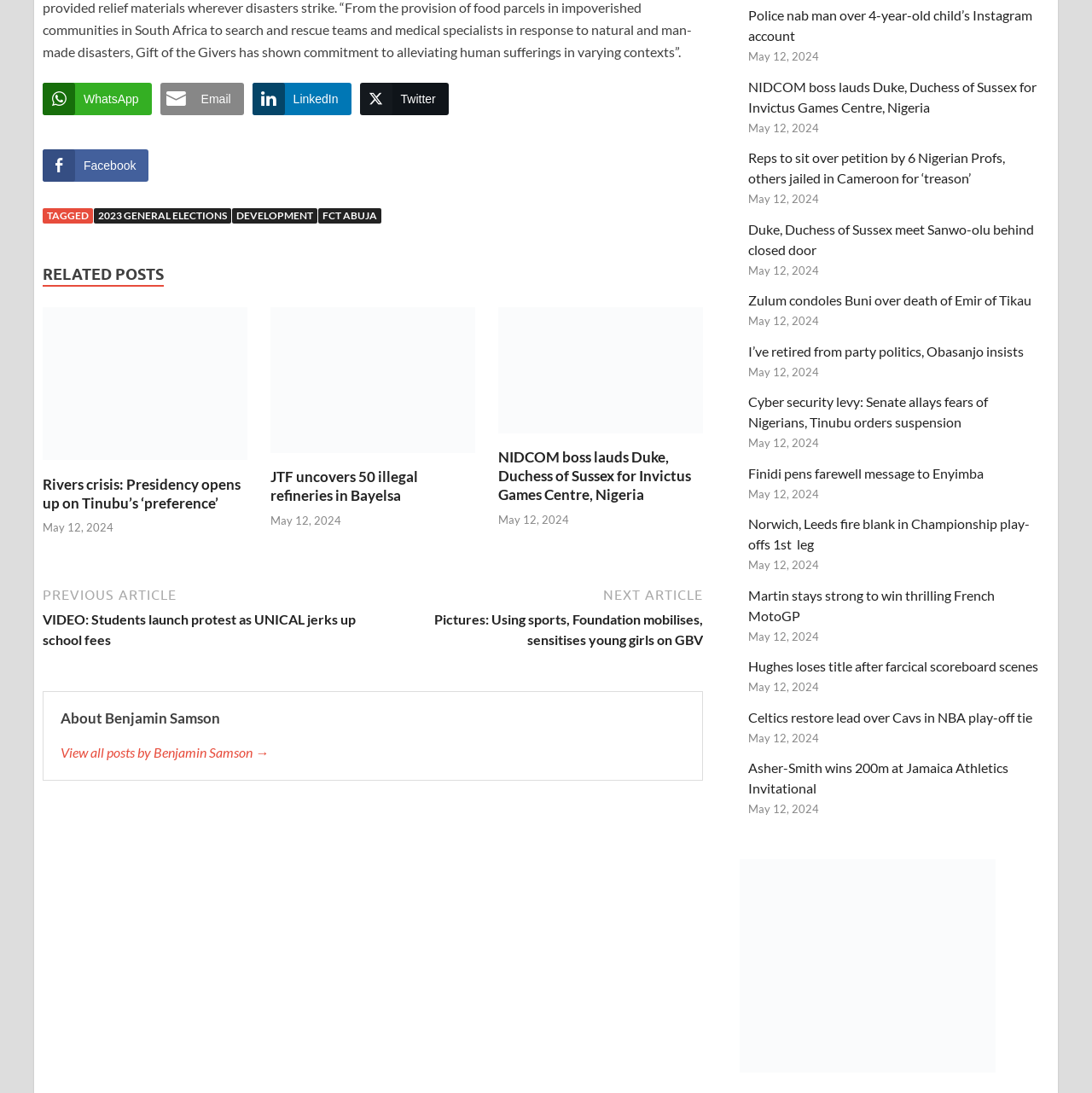Determine the bounding box coordinates for the clickable element required to fulfill the instruction: "Learn about sustainable materials". Provide the coordinates as four float numbers between 0 and 1, i.e., [left, top, right, bottom].

None